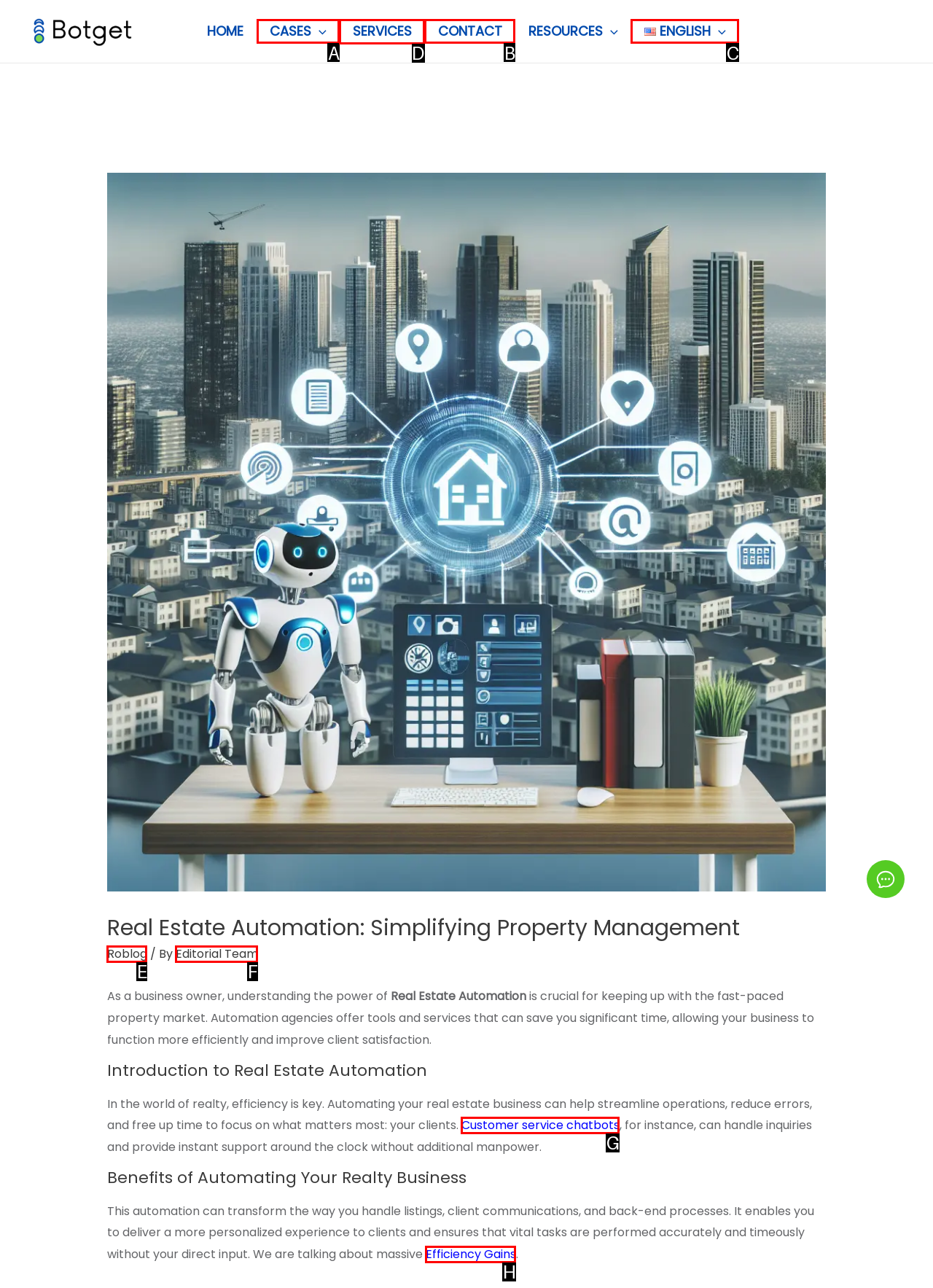Tell me the correct option to click for this task: Click the SERVICES link
Write down the option's letter from the given choices.

D